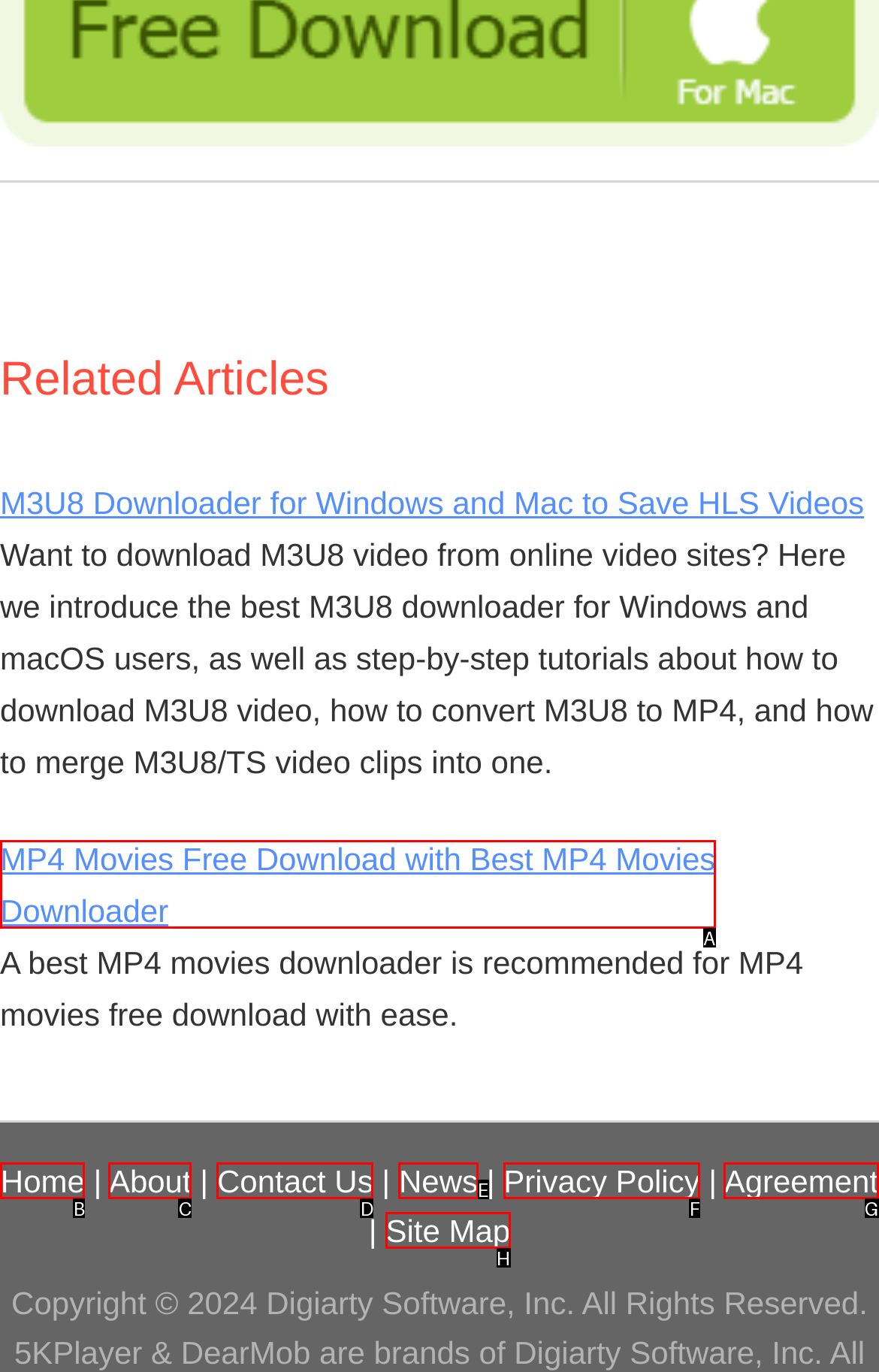Pick the option that corresponds to: Agreement
Provide the letter of the correct choice.

G